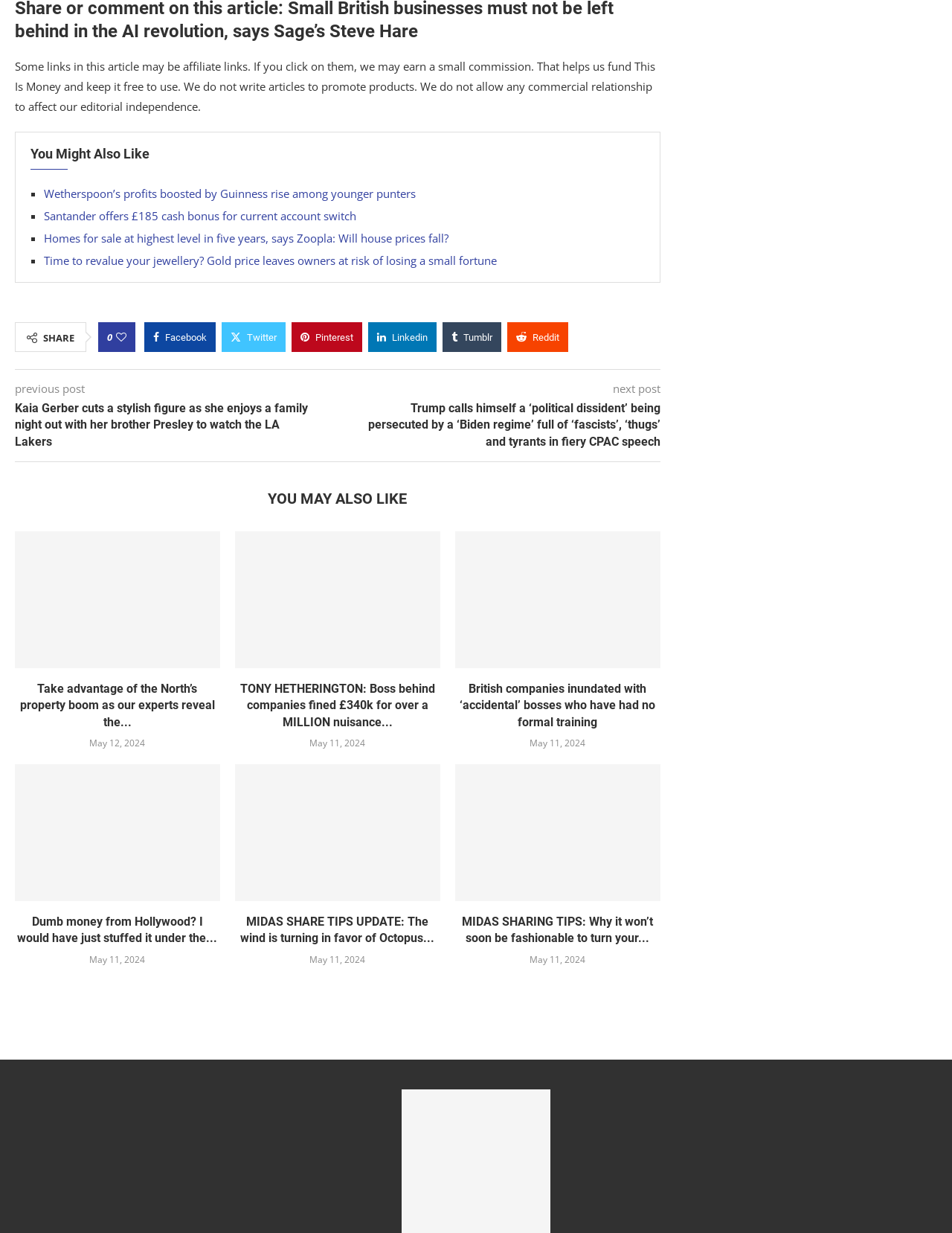Answer with a single word or phrase: 
How many 'You May Also Like' articles are listed?

8